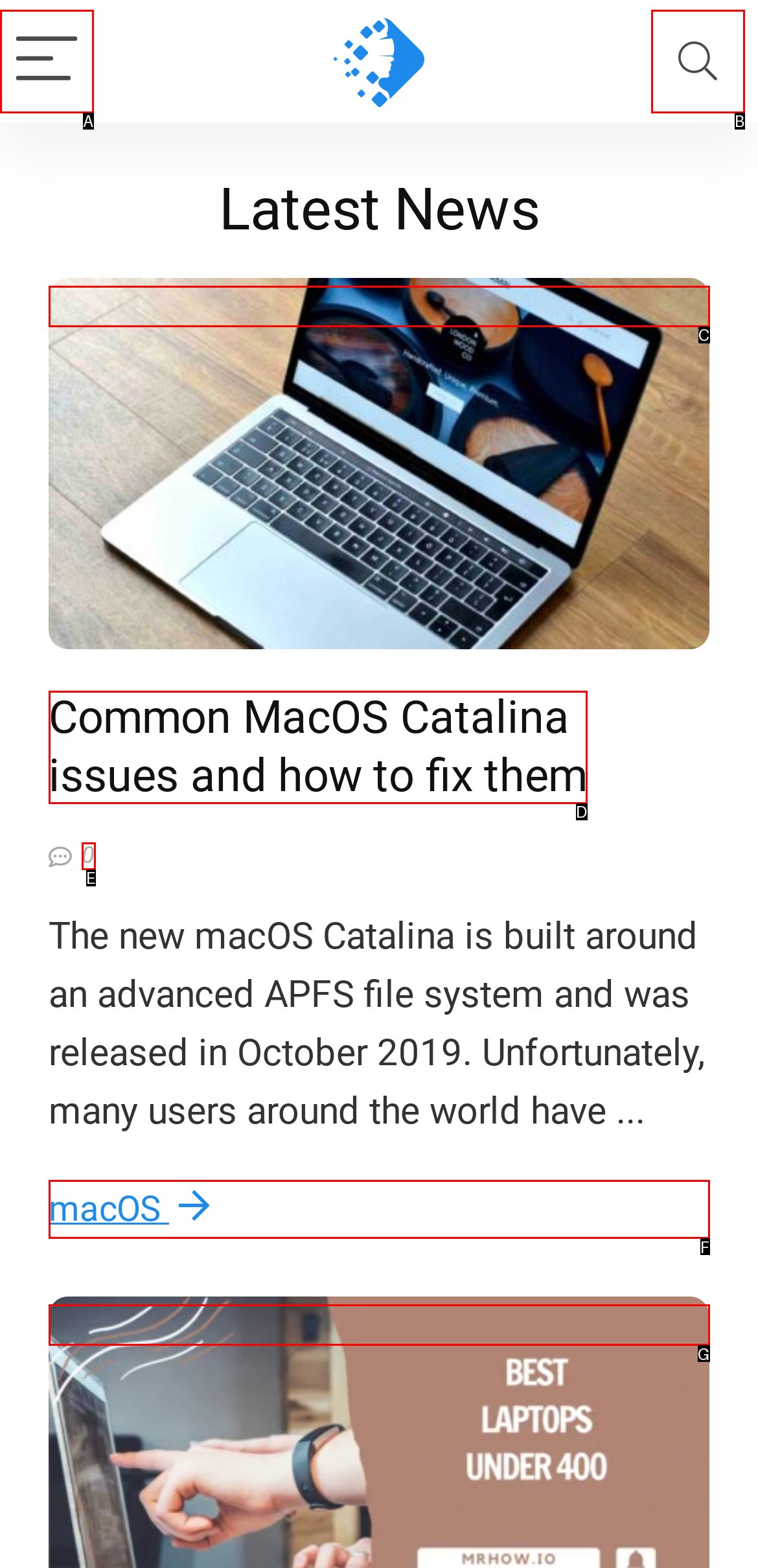Tell me which one HTML element best matches the description: Search
Answer with the option's letter from the given choices directly.

None